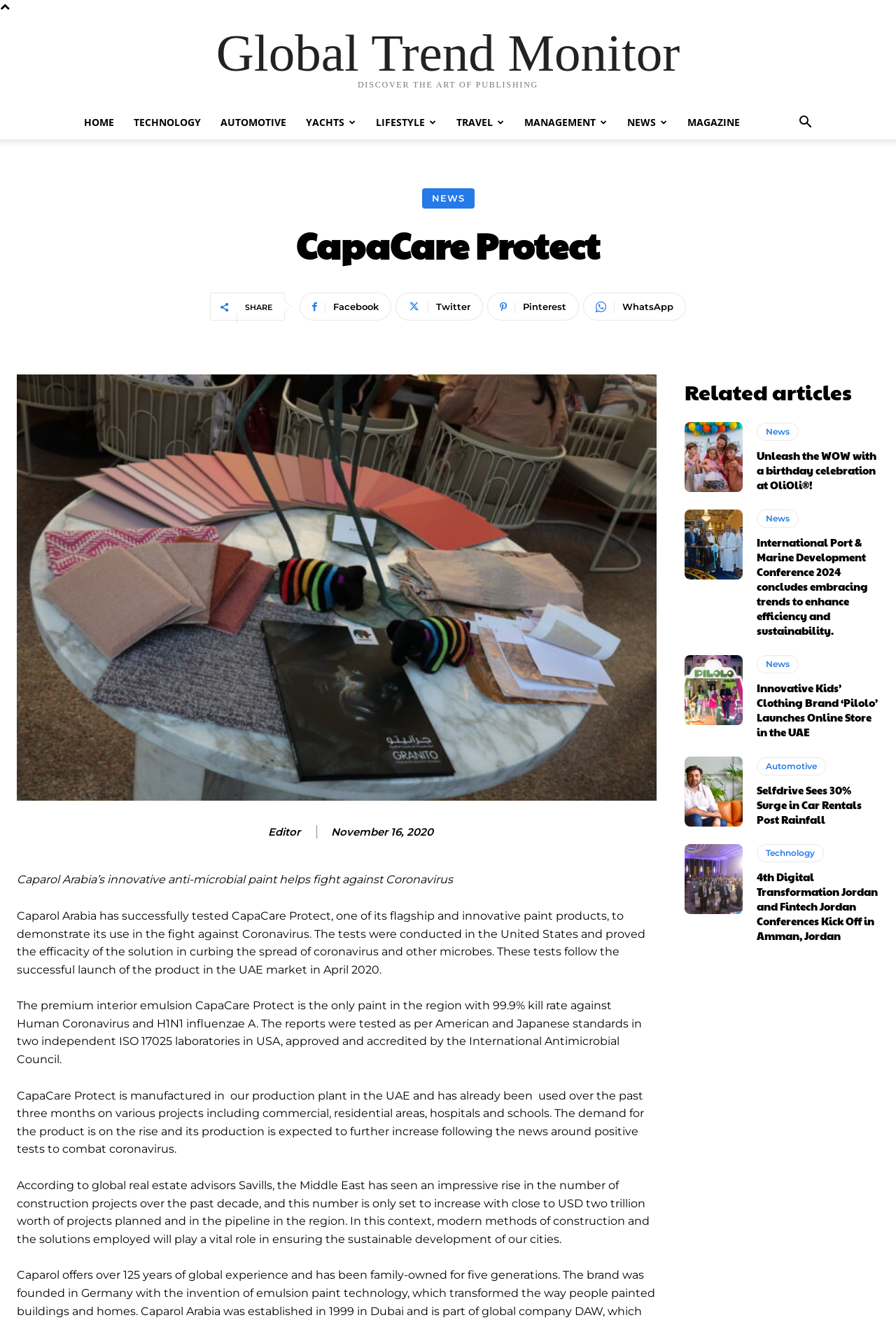Find the bounding box coordinates of the element to click in order to complete this instruction: "Share on Facebook". The bounding box coordinates must be four float numbers between 0 and 1, denoted as [left, top, right, bottom].

[0.334, 0.222, 0.437, 0.243]